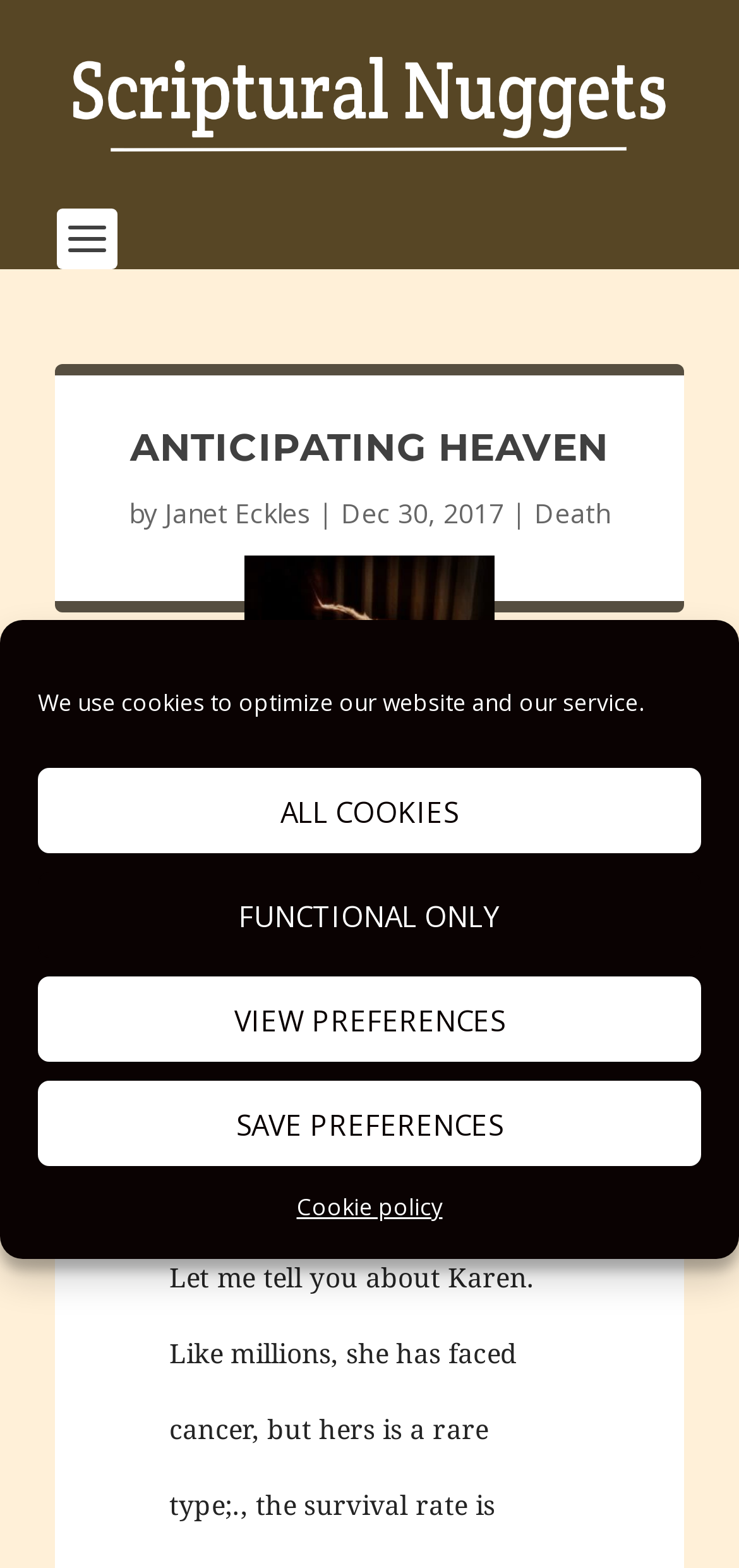Predict the bounding box coordinates of the UI element that matches this description: "Death". The coordinates should be in the format [left, top, right, bottom] with each value between 0 and 1.

[0.723, 0.316, 0.826, 0.339]